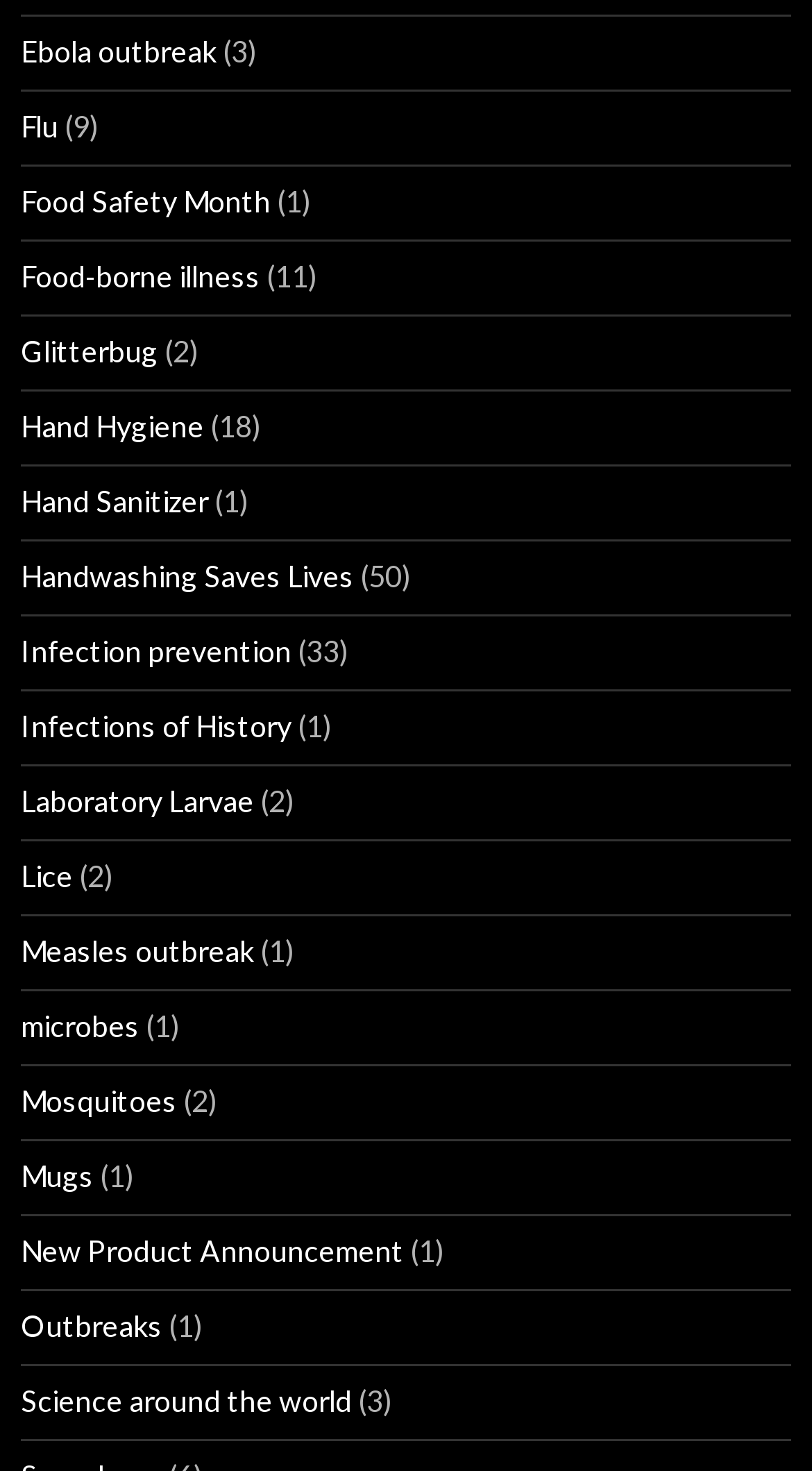How many StaticText elements have the text '(1)'?
Refer to the image and provide a one-word or short phrase answer.

4